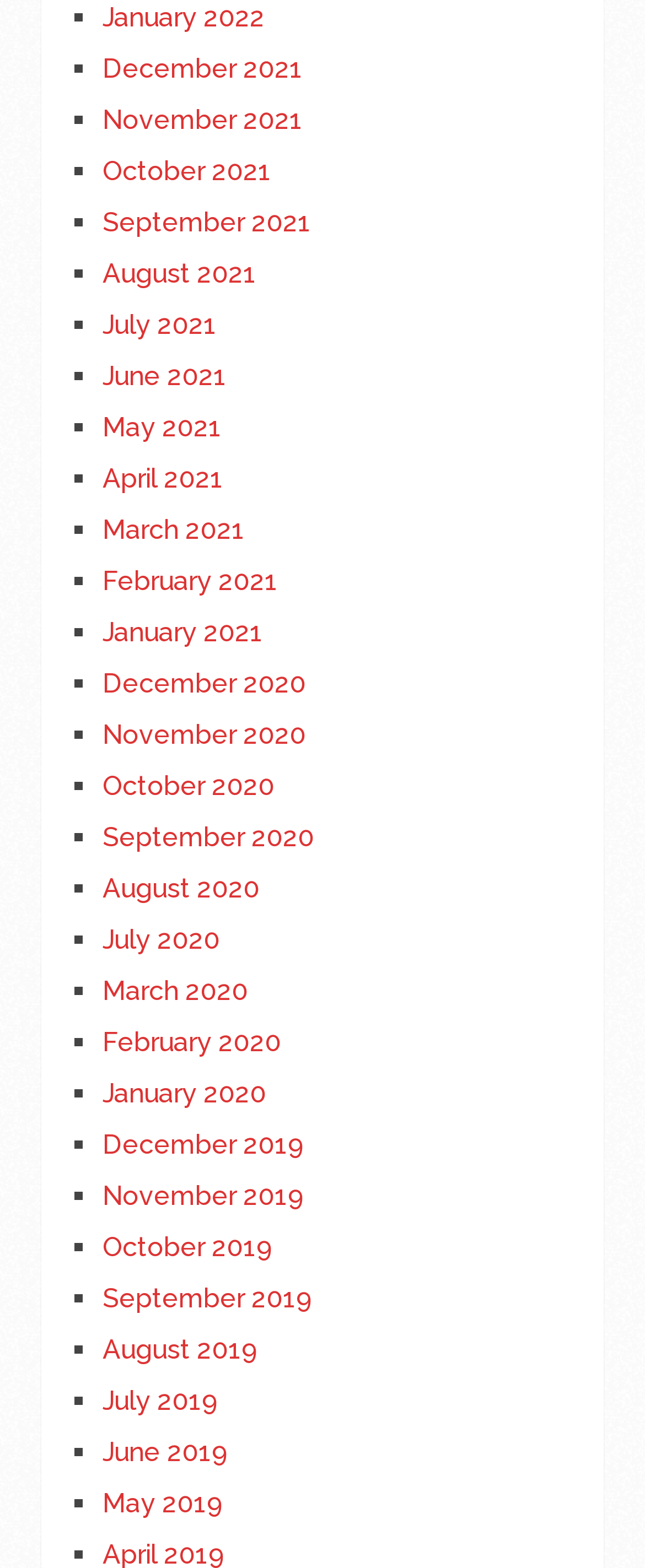How many months are listed?
Please provide a single word or phrase as your answer based on the image.

30